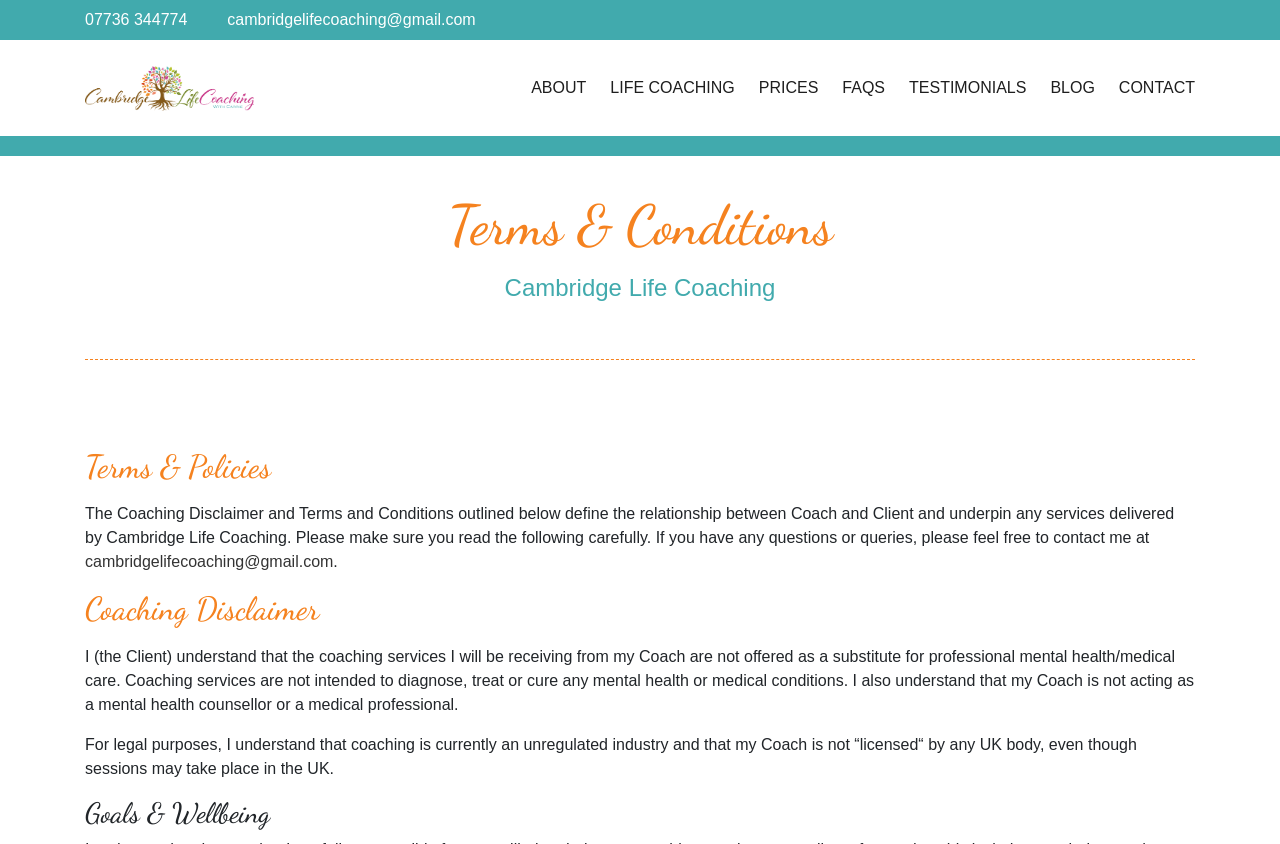Provide the bounding box coordinates of the HTML element this sentence describes: "07736 344774". The bounding box coordinates consist of four float numbers between 0 and 1, i.e., [left, top, right, bottom].

[0.066, 0.013, 0.146, 0.033]